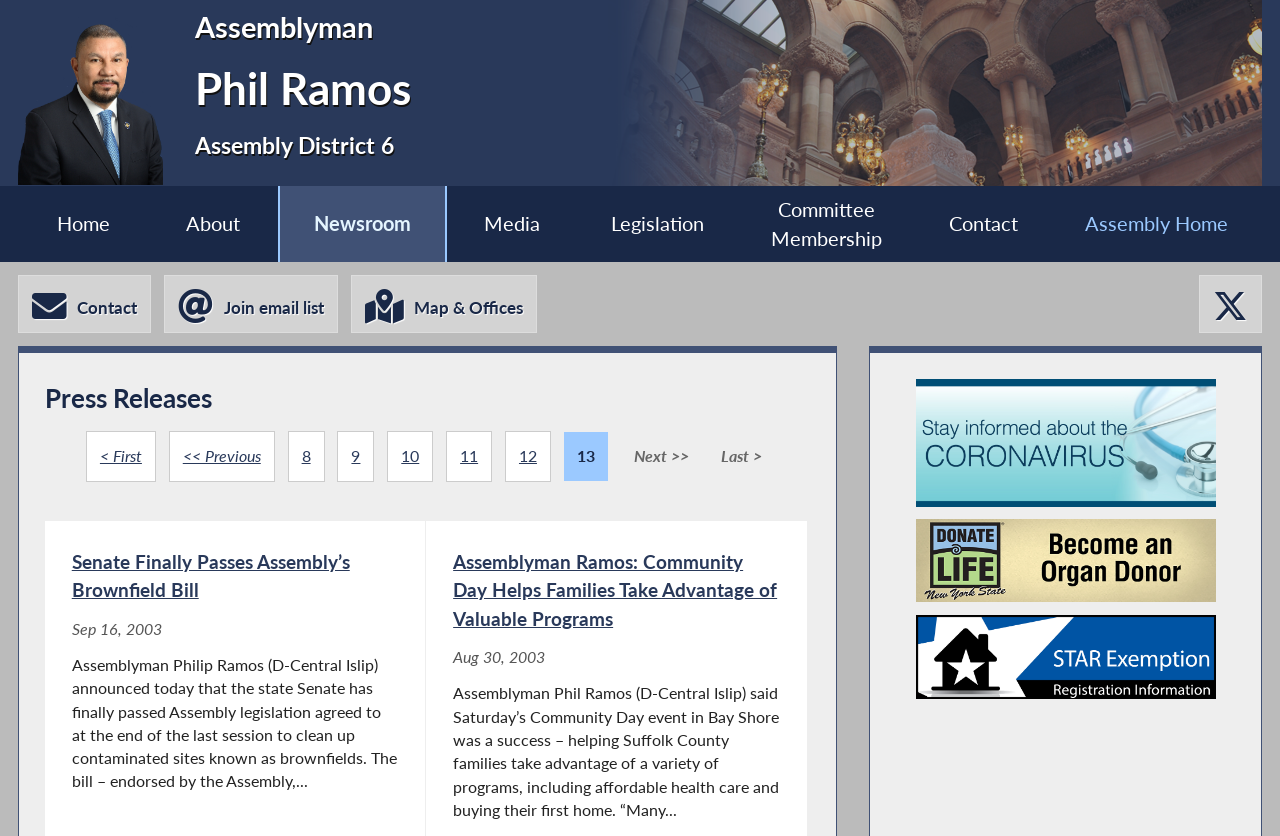Create a detailed summary of all the visual and textual information on the webpage.

This webpage is about Assemblyman Phil Ramos, representing Assembly District 6 in the New York State Assembly. At the top left, there is a headshot image of Phil Ramos. Below the image, there are three headings: "Assemblyman", "Phil Ramos", and "Assembly District 6". 

On the top, there is a main menu navigation bar with links to "Home", "About", "Newsroom", "Media", "Legislation", "Committee Membership", "Contact", and "Assembly Home". Below the main menu, there are two more navigation bars: "Contact Menu" with links to "Contact", "Join email list", and "Map & Offices", and "Social Media Menu" with a link to Phil Ramos' Twitter page.

The main content of the webpage is divided into two sections. On the left, there is a section with a heading "Press Releases" and a list of links to press releases, including pagination links to navigate through the list. On the right, there are two articles with headings "Senate Finally Passes Assembly’s Brownfield Bill" and "Assemblyman Ramos: Community Day Helps Families Take Advantage of Valuable Programs", each followed by a brief summary of the article.

At the bottom right, there are three links with accompanying images: "Stay Informed about the Coronavirus", "Become an Organ Donor", and "STAR Exemption Reg Info".